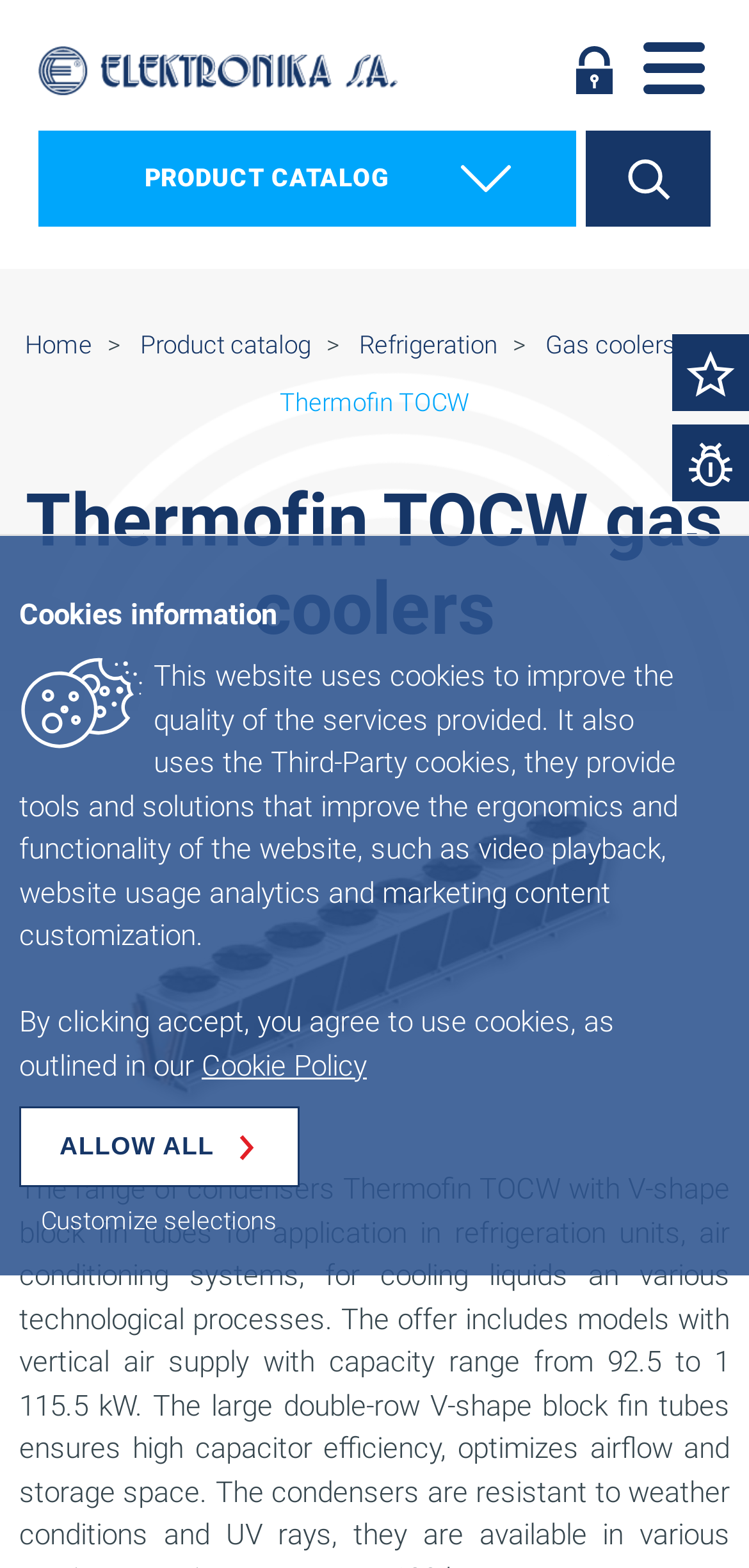What is the company name?
Provide a detailed and well-explained answer to the question.

The company name can be found in the top-left corner of the webpage, where the logo 'Elektronika' is located, and it is also mentioned in the root element 'Thermofin TOCW - Elektronika S.A.'.